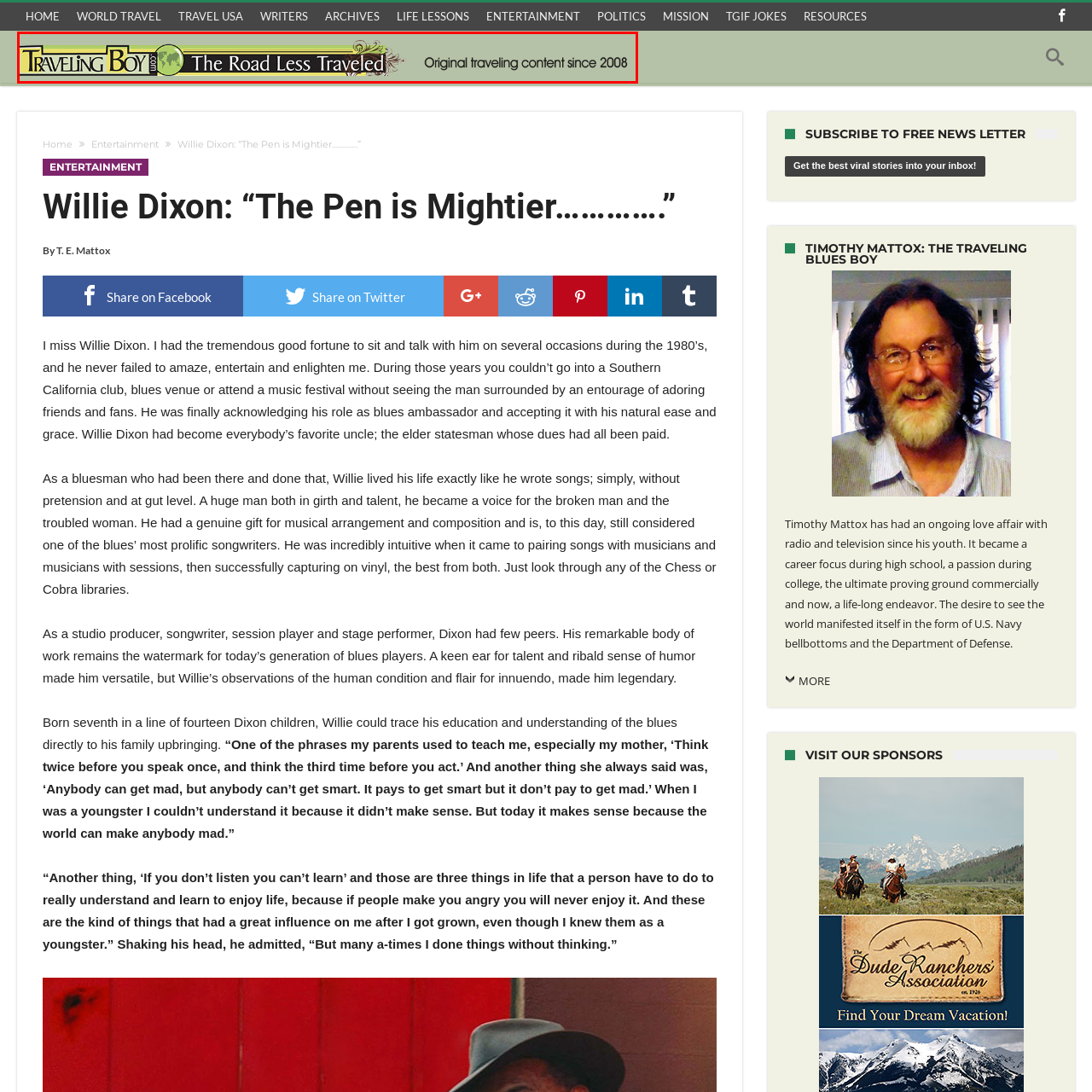Study the area of the image outlined in red and respond to the following question with as much detail as possible: When was Traveling Boy established?

According to the caption, Traveling Boy was established in 2008, and since then, it has been dedicated to providing original content that inspires and guides readers through various travel experiences.